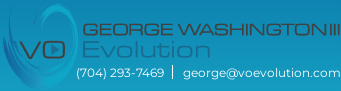Use a single word or phrase to answer the question: 
What is the email address of George Washington III?

george@voevolution.com